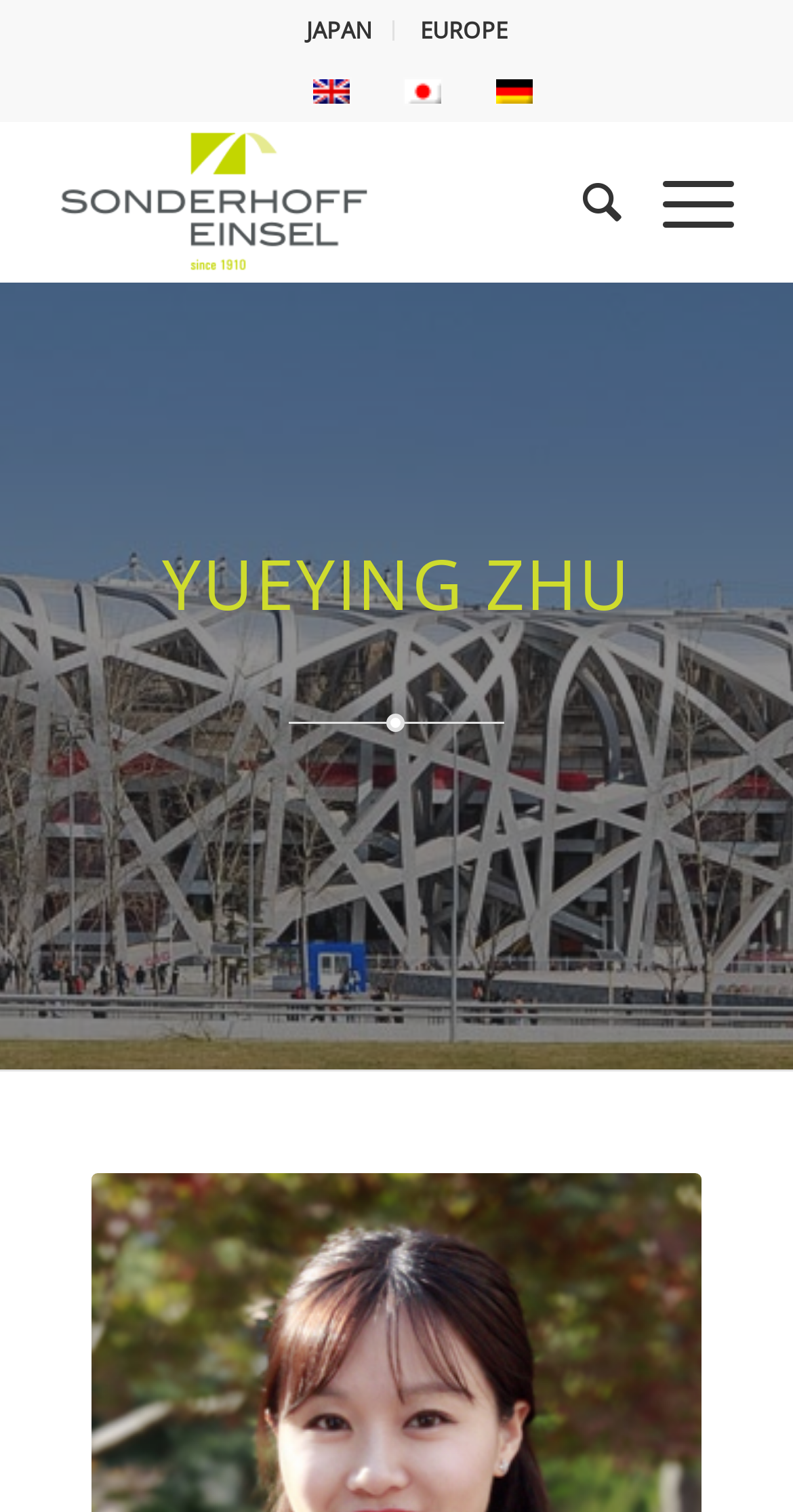Please specify the bounding box coordinates of the element that should be clicked to execute the given instruction: 'View S&E Beijing'. Ensure the coordinates are four float numbers between 0 and 1, expressed as [left, top, right, bottom].

[0.075, 0.079, 0.755, 0.187]